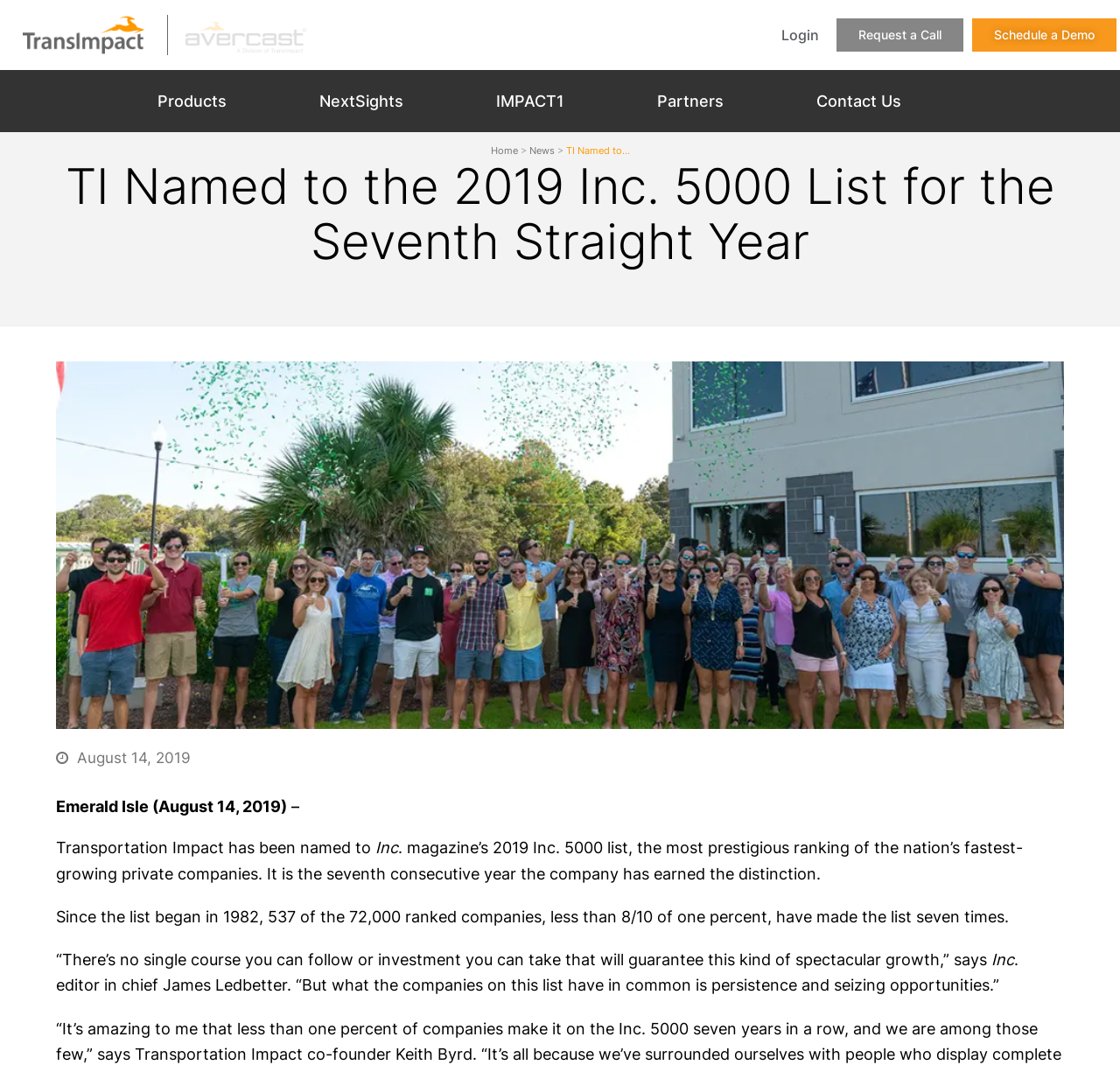Generate a comprehensive description of the webpage.

The webpage is about Transportation Impact being named to the 2019 Inc. 5000 list, a prestigious ranking of the nation's fastest-growing private companies. At the top left, there is a link and an image of the Avercast logo. On the top right, there are links to "Login", "Request a Call", and "Schedule a Demo". 

Below the top section, there is a navigation menu with links to "Home", "News", and the current page. Above the main content, there is a header with the title "TI Named to the 2019 Inc. 5000 List for the Seventh Straight Year". 

The main content area features an image related to the news article. Below the image, there is a time stamp indicating the article was published on August 14, 2019. The article itself is divided into several paragraphs, describing Transportation Impact's achievement and quoting the editor in chief of Inc. magazine. 

On the top navigation bar, there are links to "Products", "NextSights", "IMPACT1", "Partners", and "Contact Us".